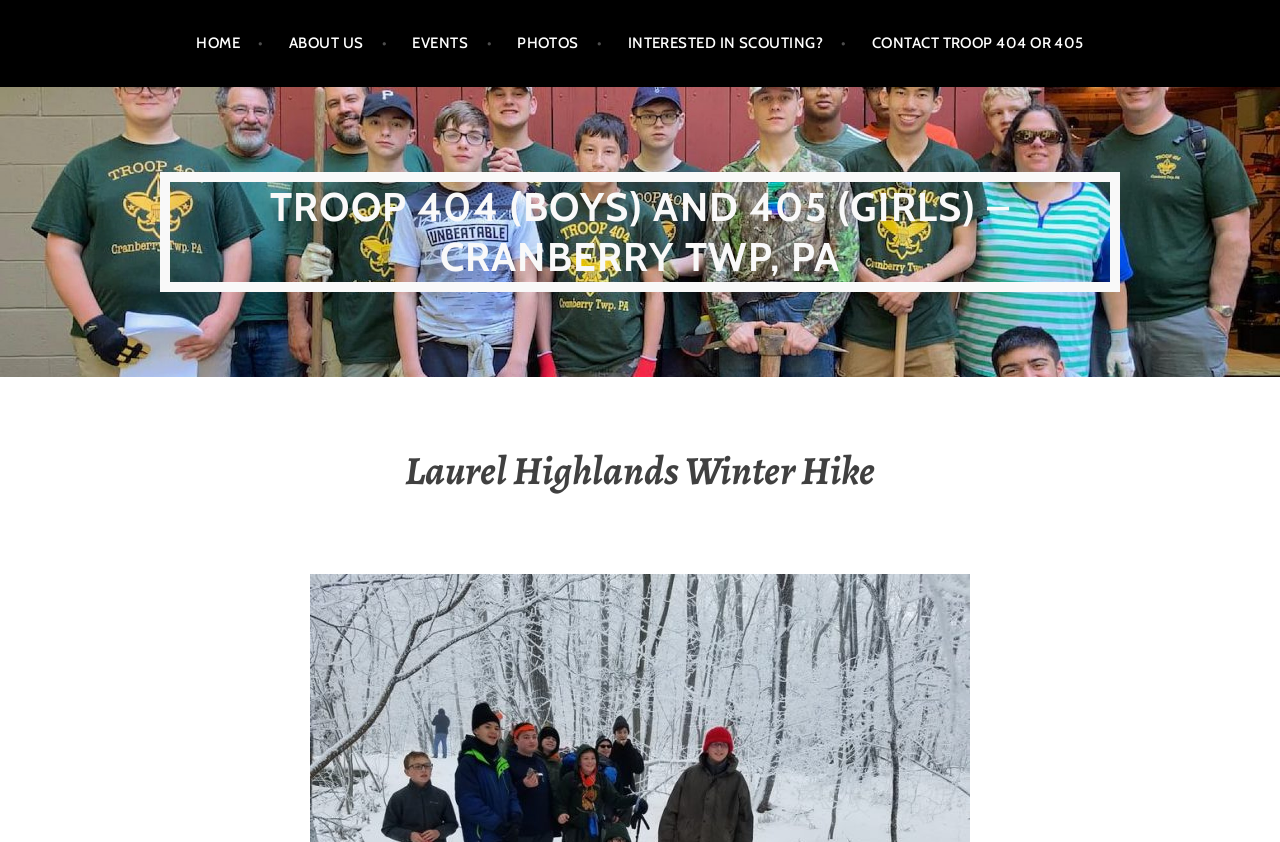Please identify the bounding box coordinates of the region to click in order to complete the task: "read about Laurel Highlands Winter Hike". The coordinates must be four float numbers between 0 and 1, specified as [left, top, right, bottom].

[0.242, 0.521, 0.758, 0.597]